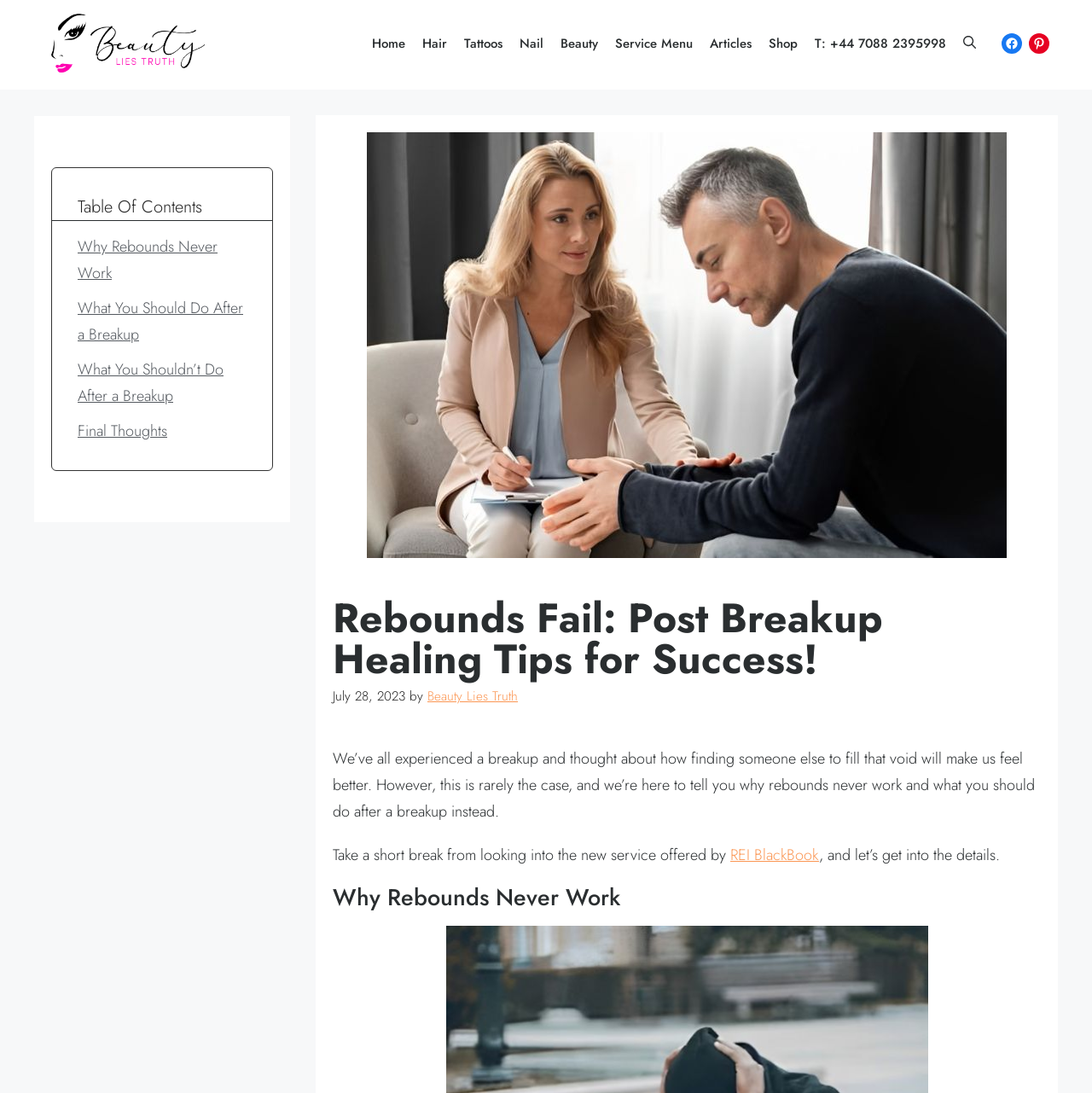Please locate the bounding box coordinates of the element's region that needs to be clicked to follow the instruction: "Check the 'Table Of Contents'". The bounding box coordinates should be provided as four float numbers between 0 and 1, i.e., [left, top, right, bottom].

[0.071, 0.178, 0.185, 0.201]